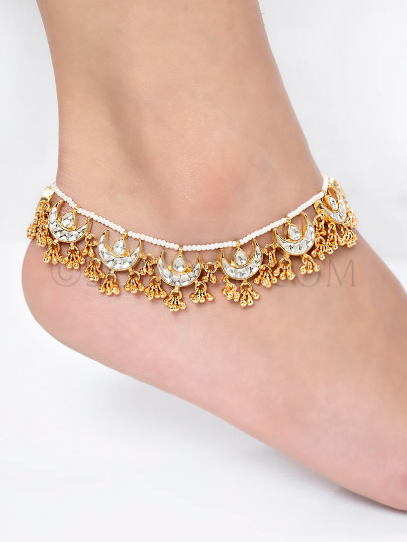Give a thorough caption for the picture.

This exquisite Gold Finish Kundan Pearl Payal showcases a stunning blend of traditional craftsmanship and modern elegance. The anklet, beautifully handcrafted, features intricate Kundan settings that capture the light with their resplendent shine. Delicate pearls are interspersed among the golden motifs, adding a touch of sophistication and grace. The design is accented with charming dangles that create a rhythmic movement, making this piece a perfect accessory for both festivities and everyday wear. Ideal for those who appreciate the fusion of artisanal artistry and timeless style, this payal will undoubtedly elevate any ensemble with its luxurious allure. Priced at $198.00, it is a true testament to exquisite jewelry making, designed to be cherished for years to come.